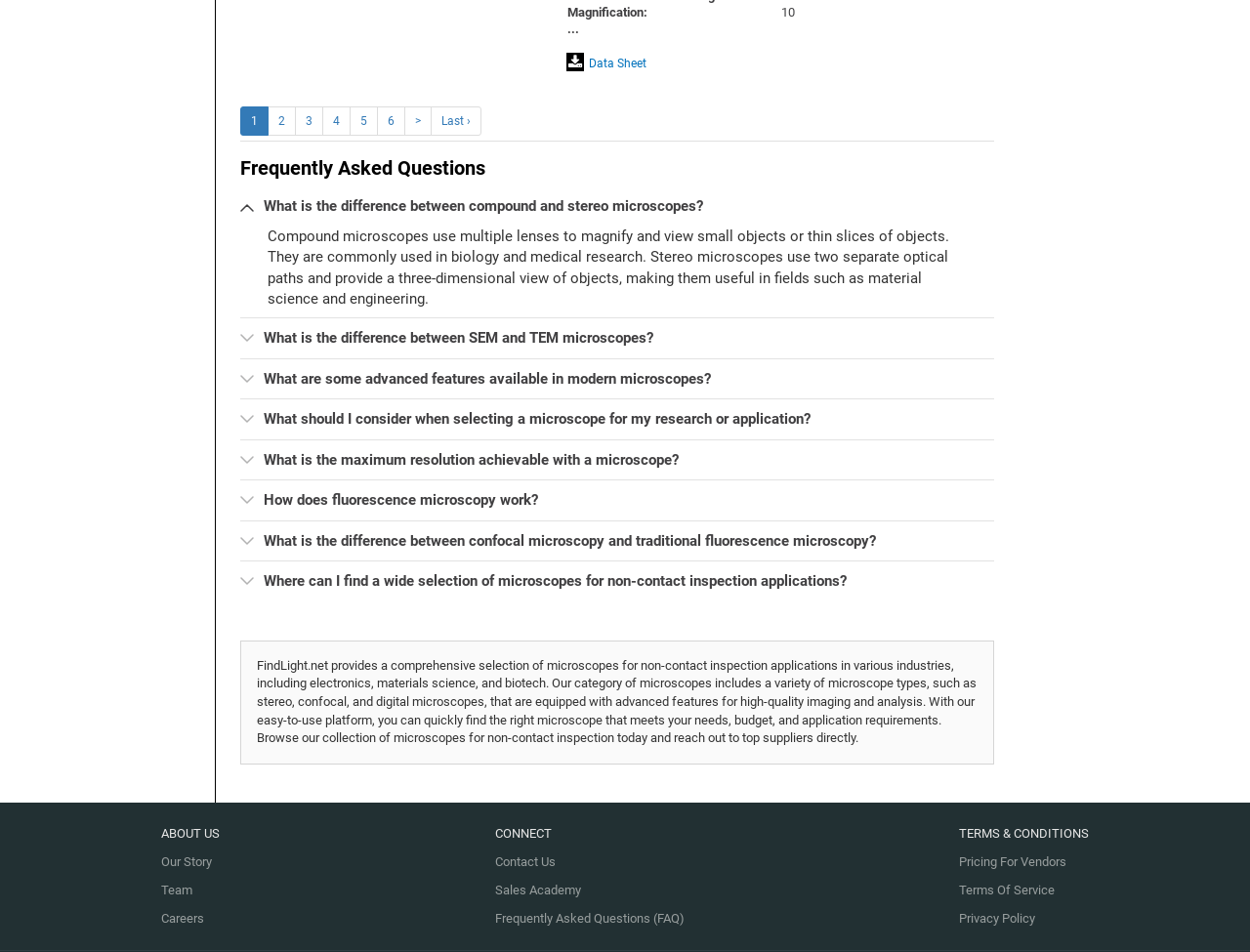Find the bounding box coordinates for the area you need to click to carry out the instruction: "Select the 'What is the difference between compound and stereo microscopes?' tab". The coordinates should be four float numbers between 0 and 1, indicated as [left, top, right, bottom].

[0.192, 0.196, 0.795, 0.238]